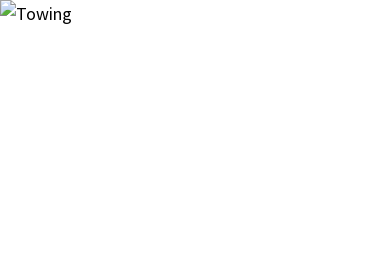Please answer the following question using a single word or phrase: 
What are the two towing methods mentioned in the image?

Flatbed and two-wheel